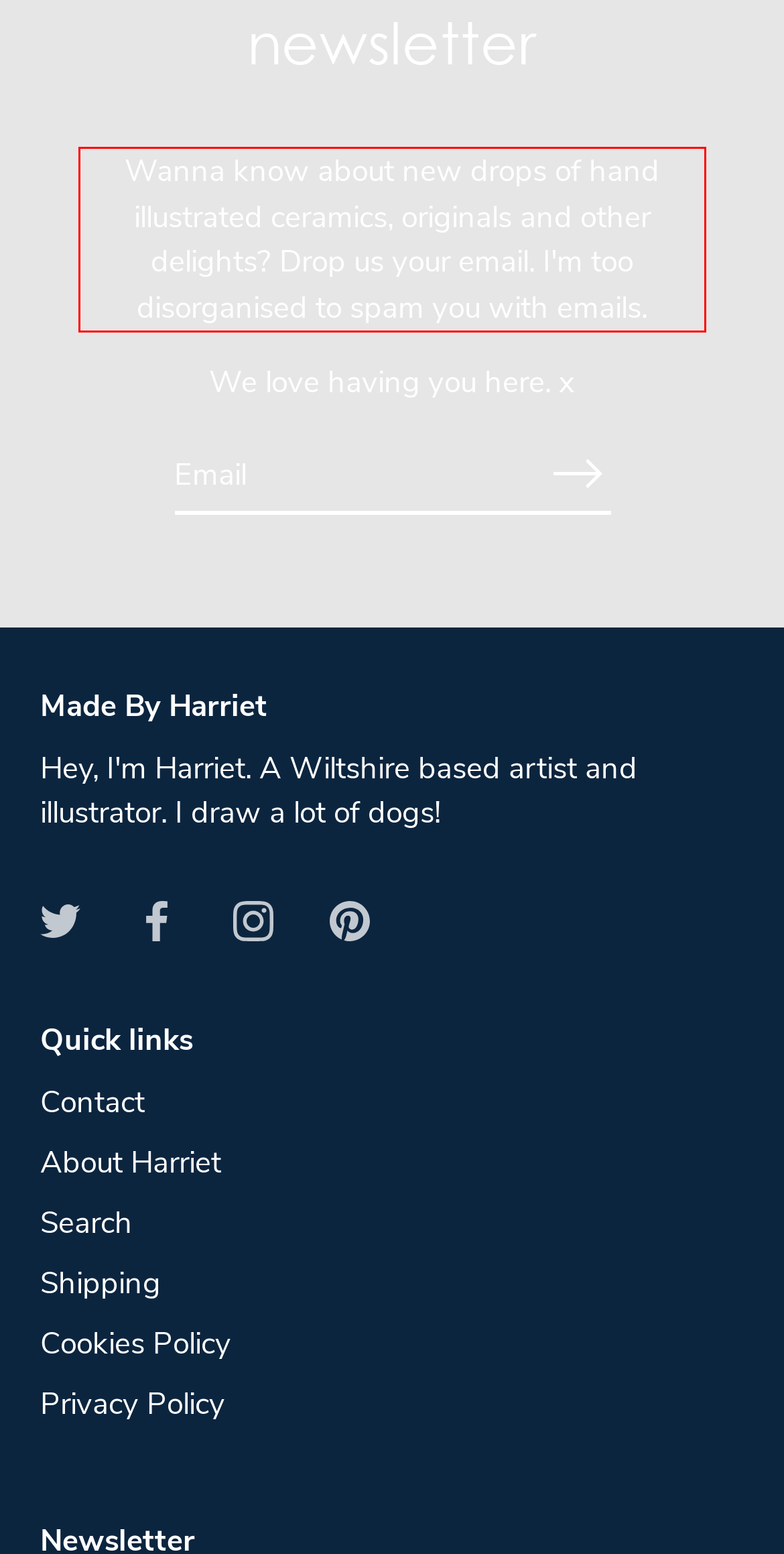Given a screenshot of a webpage with a red bounding box, extract the text content from the UI element inside the red bounding box.

Wanna know about new drops of hand illustrated ceramics, originals and other delights? Drop us your email. I'm too disorganised to spam you with emails.